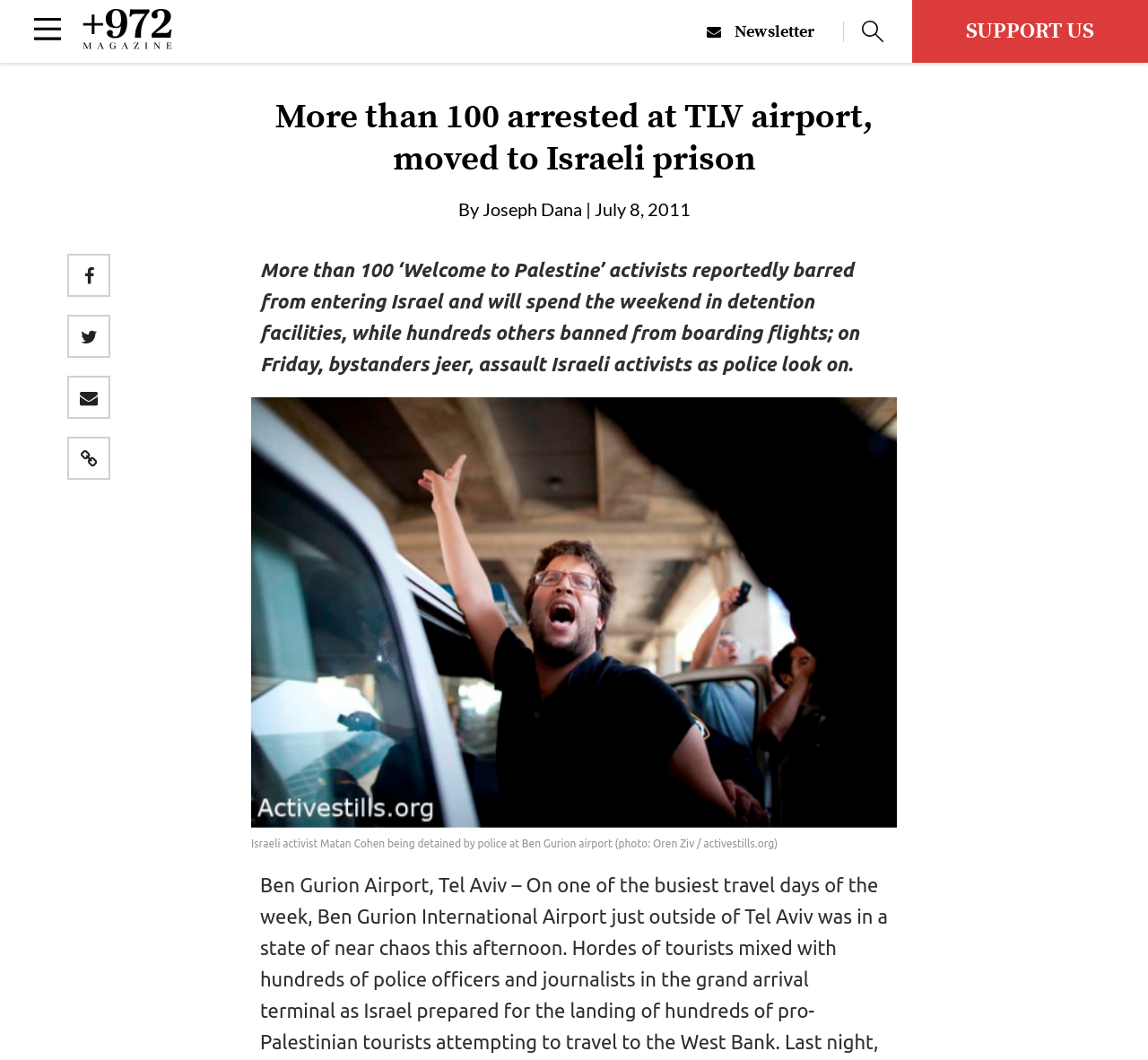Indicate the bounding box coordinates of the element that needs to be clicked to satisfy the following instruction: "Open the menu". The coordinates should be four float numbers between 0 and 1, i.e., [left, top, right, bottom].

[0.03, 0.017, 0.053, 0.04]